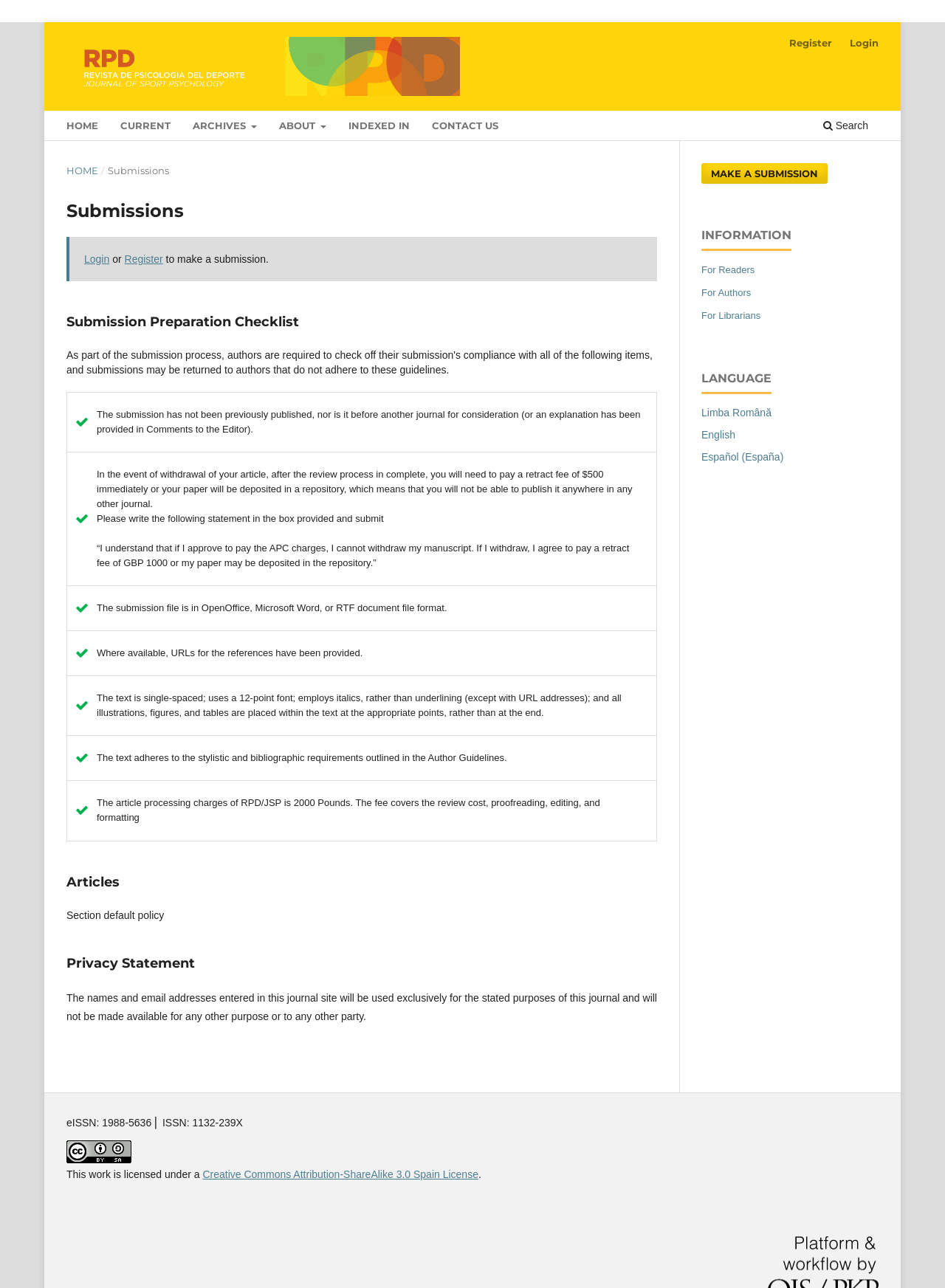Identify the bounding box for the described UI element. Provide the coordinates in (top-left x, top-left y, bottom-right x, bottom-right y) format with values ranging from 0 to 1: Make a Submission

[0.742, 0.127, 0.876, 0.143]